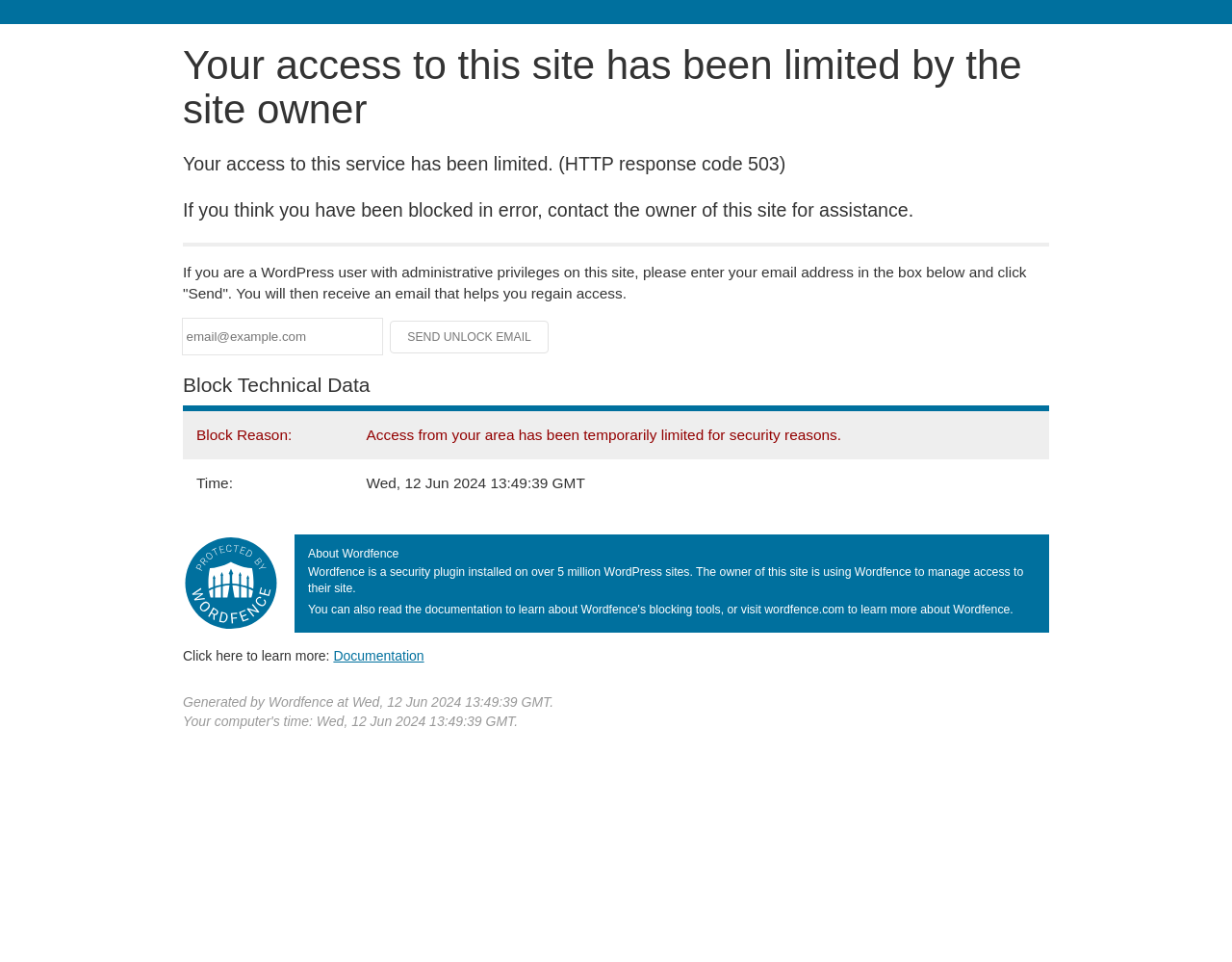Examine the image and give a thorough answer to the following question:
What is the reason for the site access limitation?

The reason for the site access limitation is mentioned in the table under 'Block Technical Data' section, where it says 'Access from your area has been temporarily limited for security reasons.'